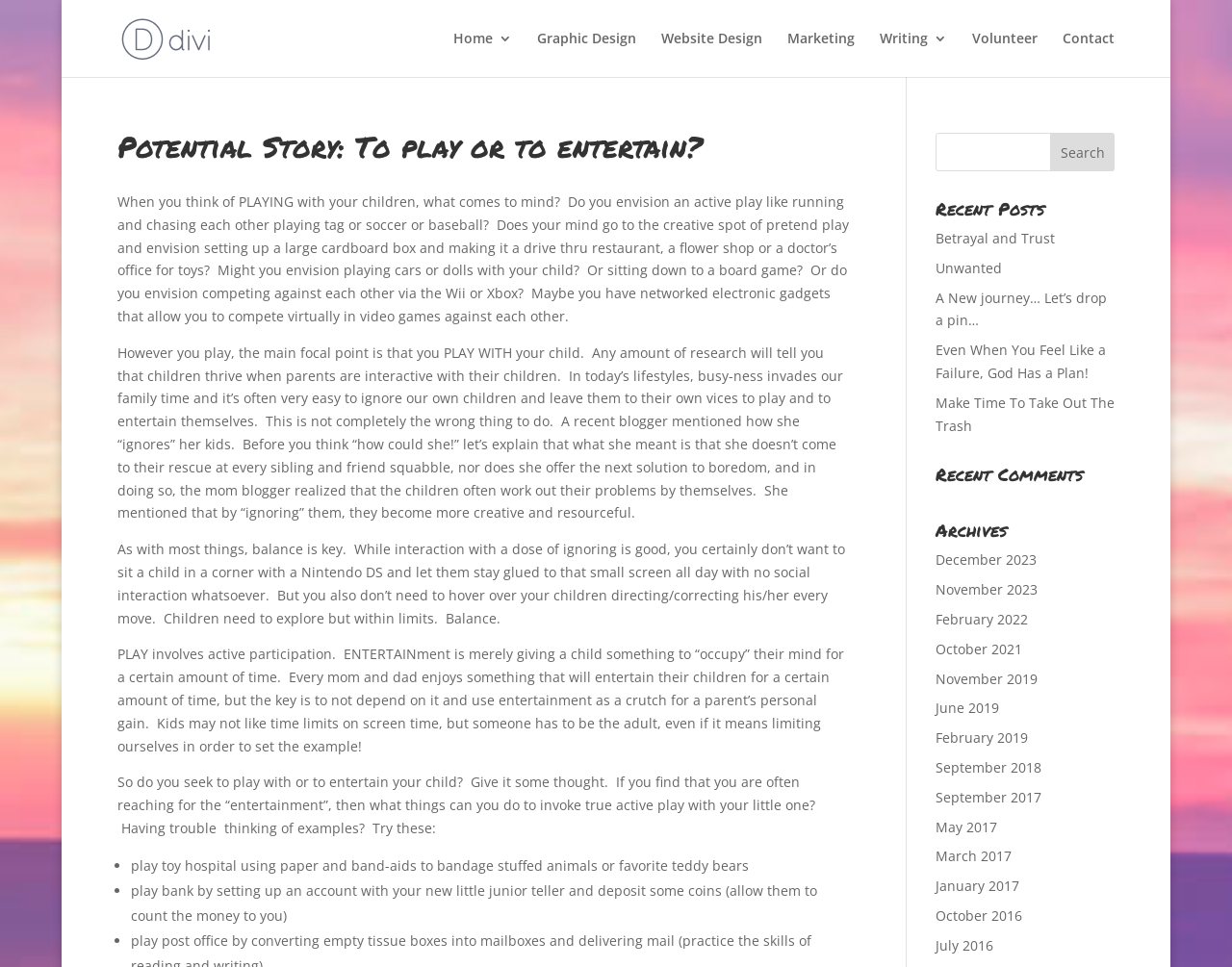What is the principal heading displayed on the webpage?

Potential Story: To play or to entertain?